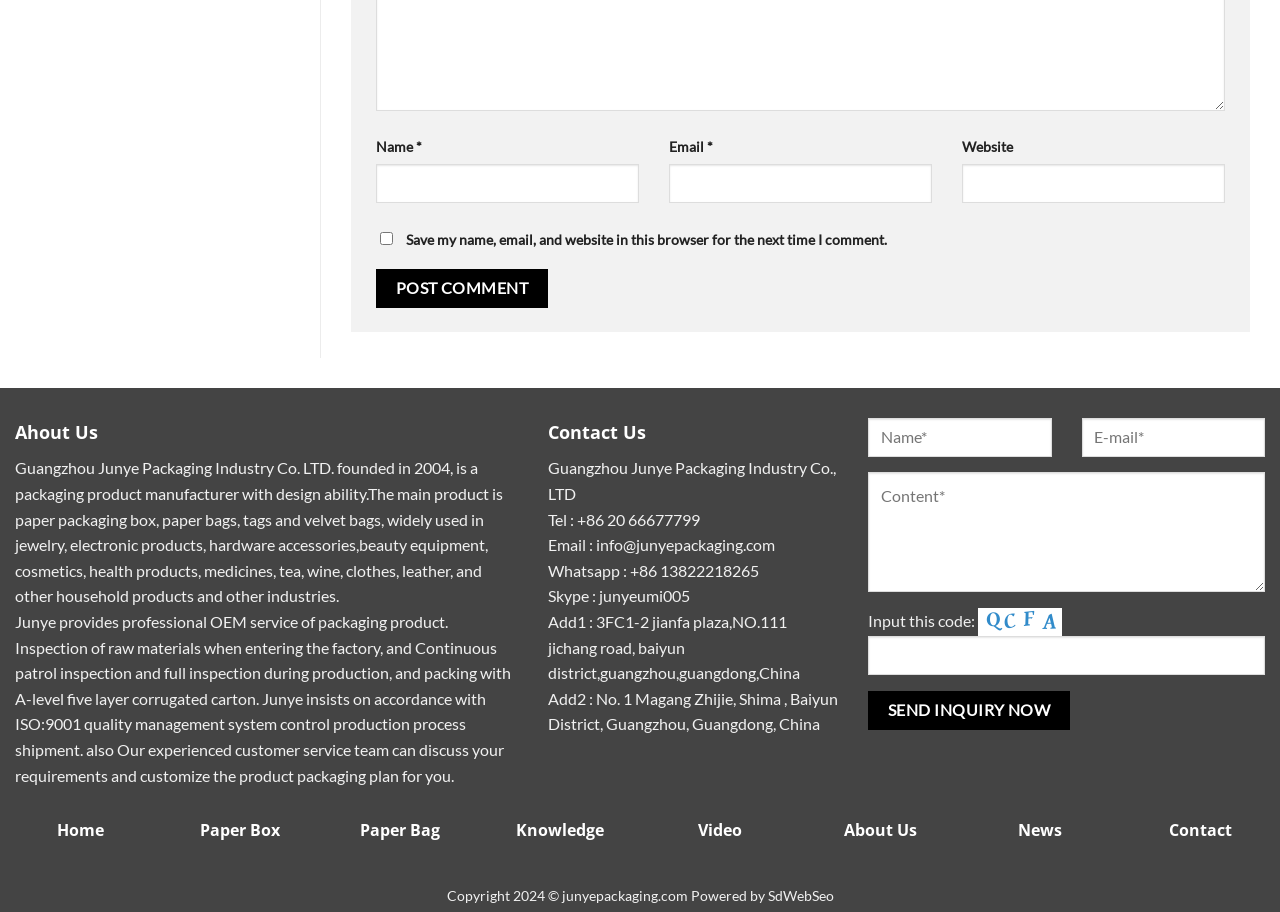How many textboxes are there in the comment section?
Using the information presented in the image, please offer a detailed response to the question.

There are four textboxes in the comment section, which are for Name, Email, Content, and a captcha code.